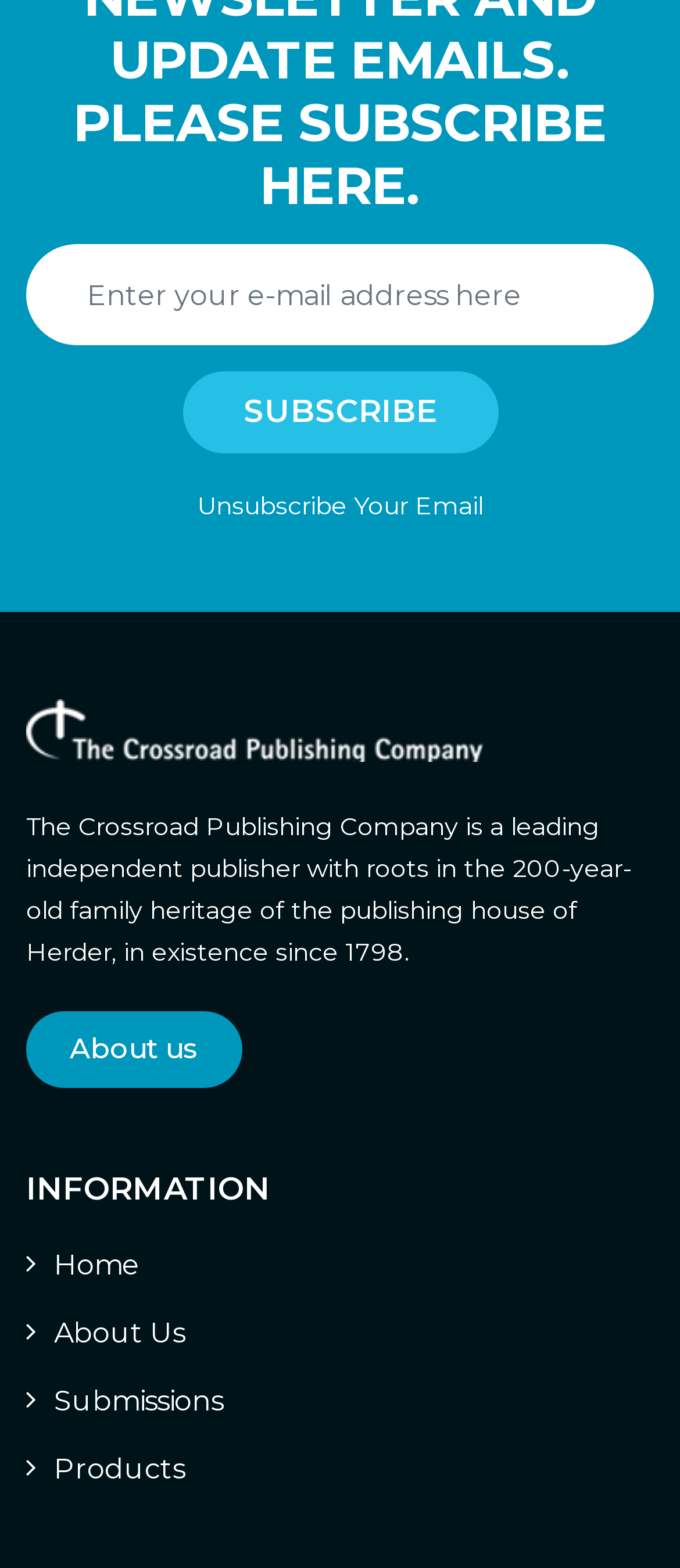Please find the bounding box coordinates of the element that needs to be clicked to perform the following instruction: "Go to the home page". The bounding box coordinates should be four float numbers between 0 and 1, represented as [left, top, right, bottom].

[0.038, 0.796, 0.205, 0.817]